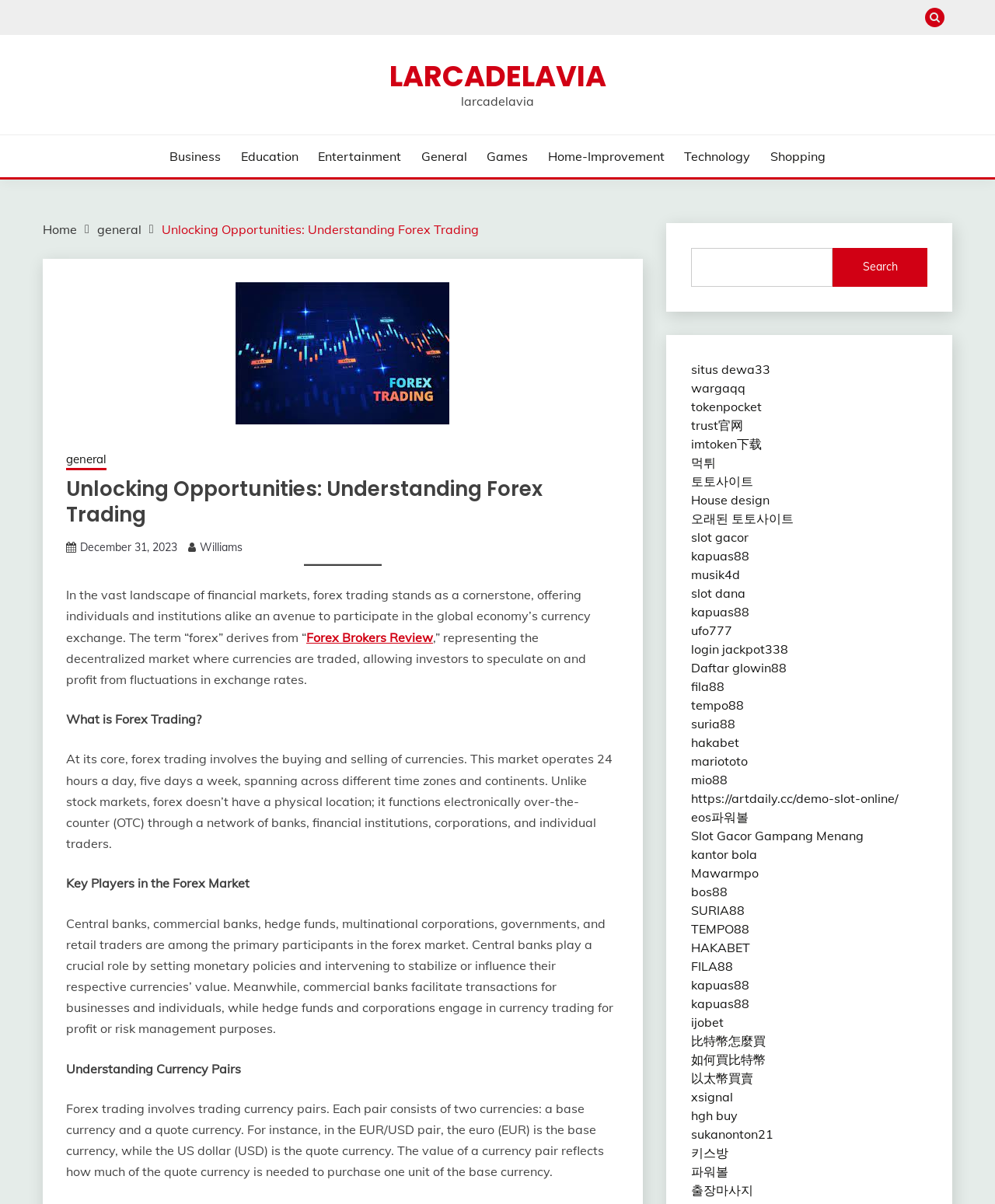Identify the bounding box coordinates for the region of the element that should be clicked to carry out the instruction: "Click on the 'LARCADELAVIA' link". The bounding box coordinates should be four float numbers between 0 and 1, i.e., [left, top, right, bottom].

[0.391, 0.046, 0.609, 0.08]